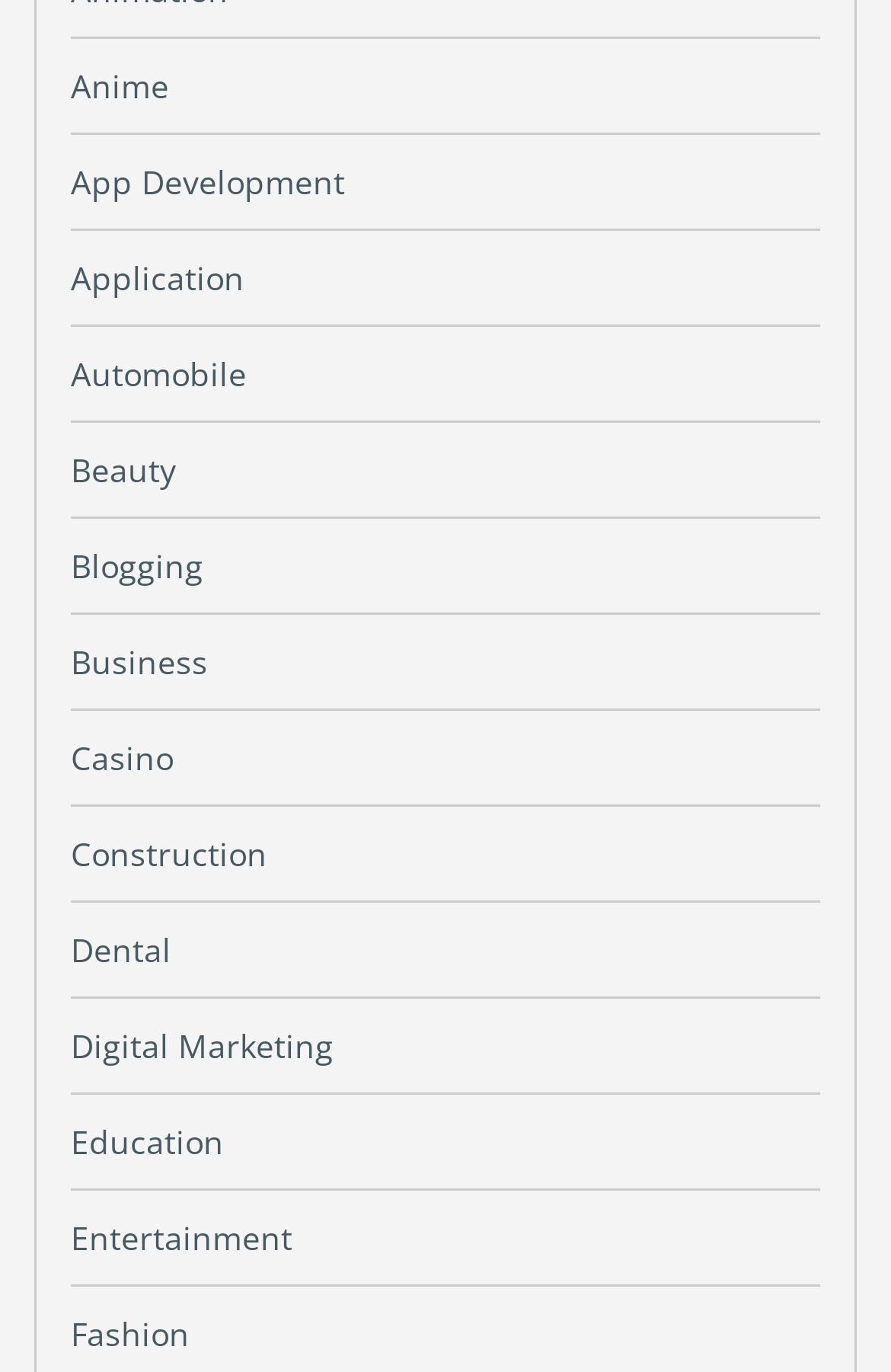Please find the bounding box coordinates of the element that must be clicked to perform the given instruction: "View BP & STETHOSCOPE UNIT category". The coordinates should be four float numbers from 0 to 1, i.e., [left, top, right, bottom].

None